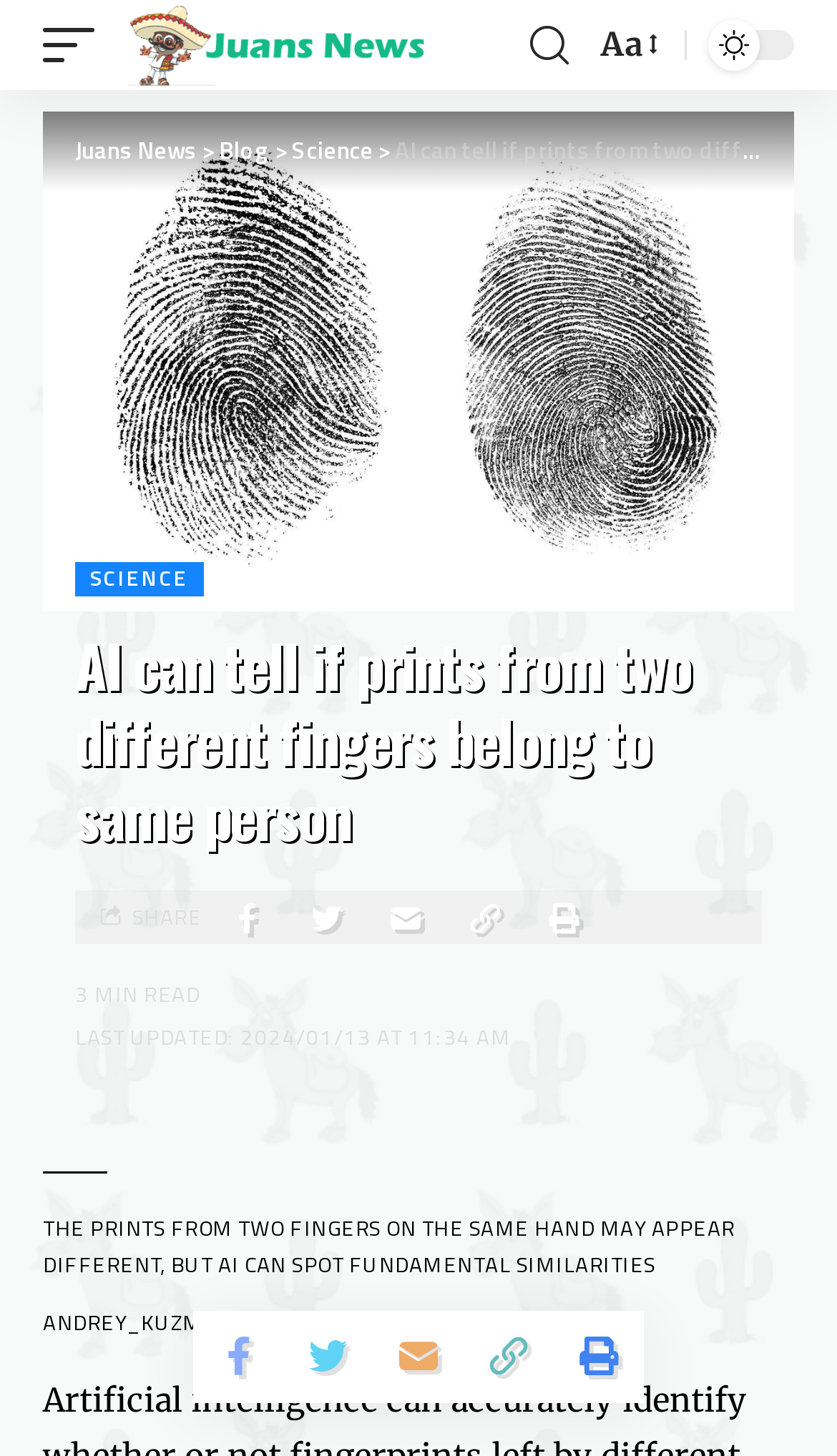How many minutes does it take to read the article?
Using the image as a reference, answer with just one word or a short phrase.

3 MIN